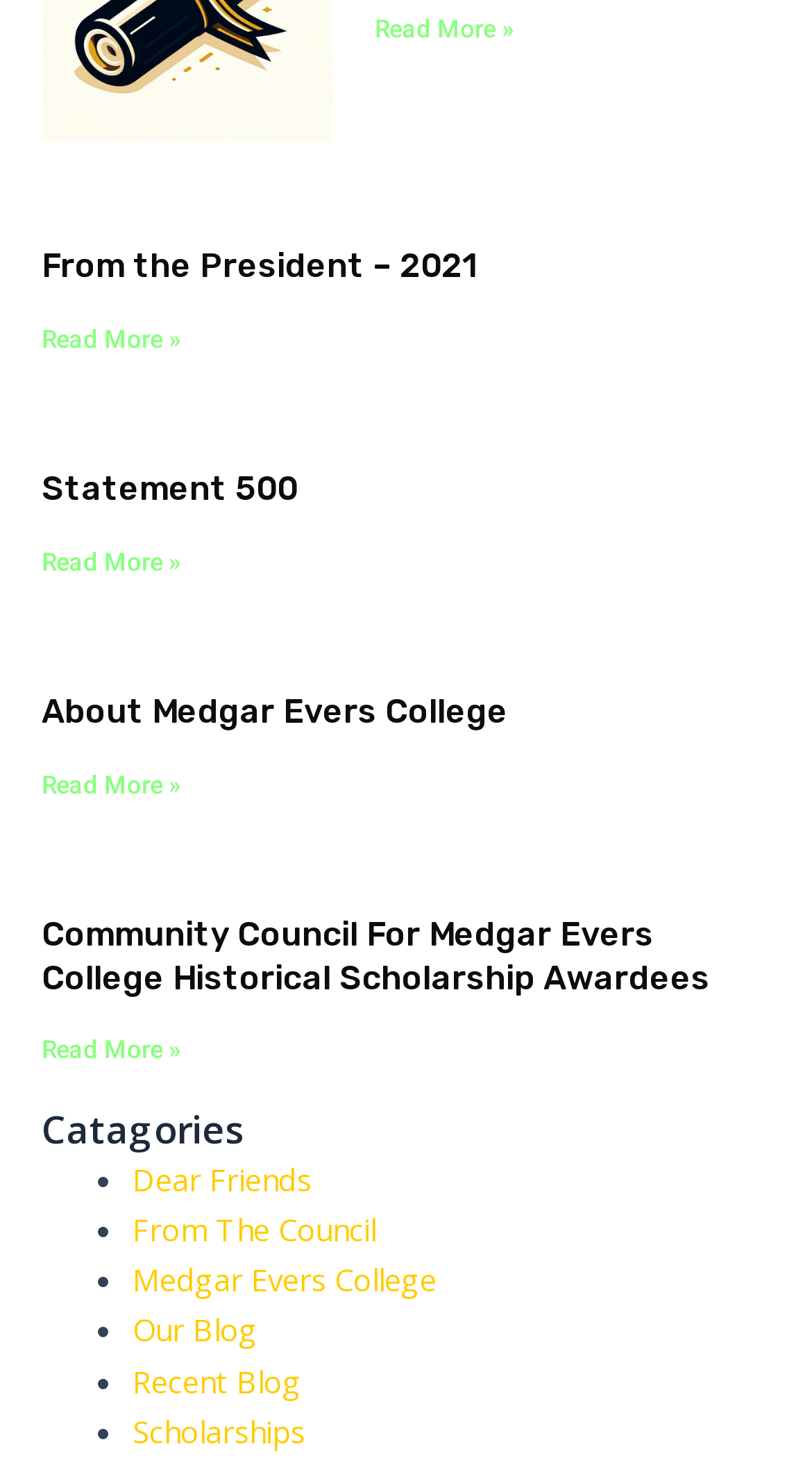Use a single word or phrase to answer the question:
How many 'Read more' links are on the page?

4